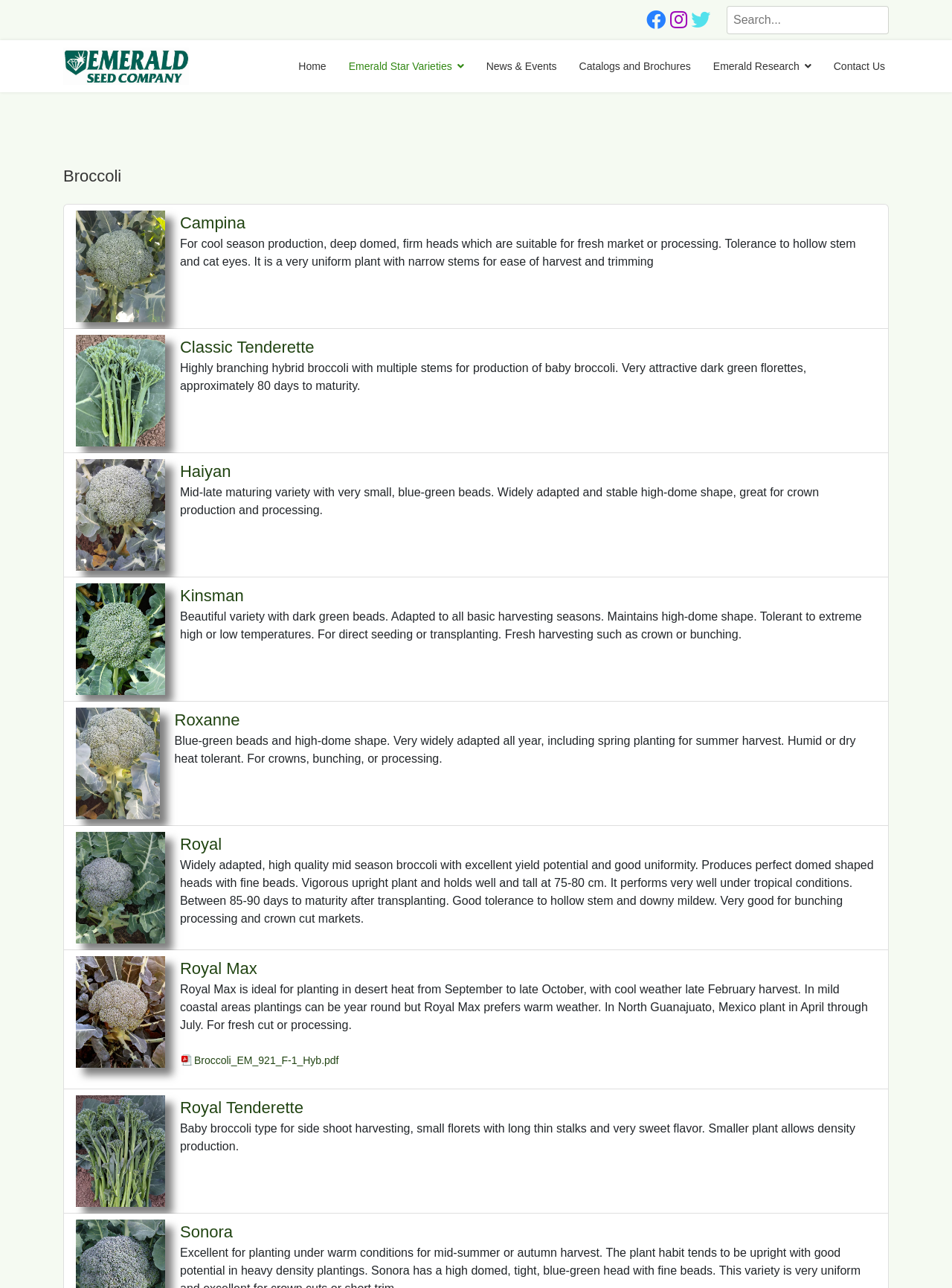How many broccoli varieties are listed?
Refer to the image and provide a thorough answer to the question.

I counted the number of links with broccoli variety names, such as 'Campina', 'Classic Tenderette', 'Haiyan', and so on, and found 11 of them.